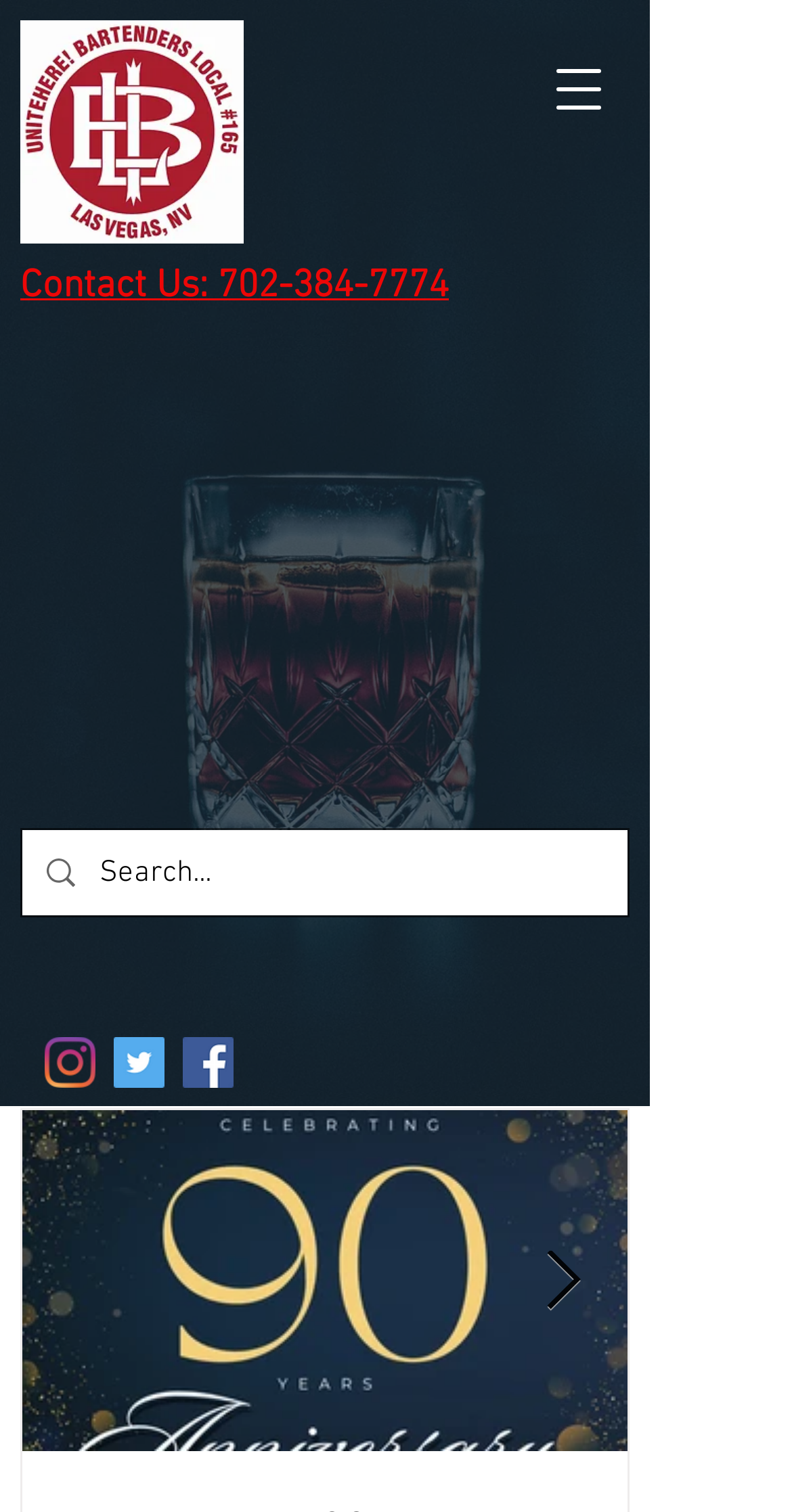Determine the bounding box coordinates of the UI element described below. Use the format (top-left x, top-left y, bottom-right x, bottom-right y) with floating point numbers between 0 and 1: aria-label="Facebook"

[0.231, 0.686, 0.295, 0.719]